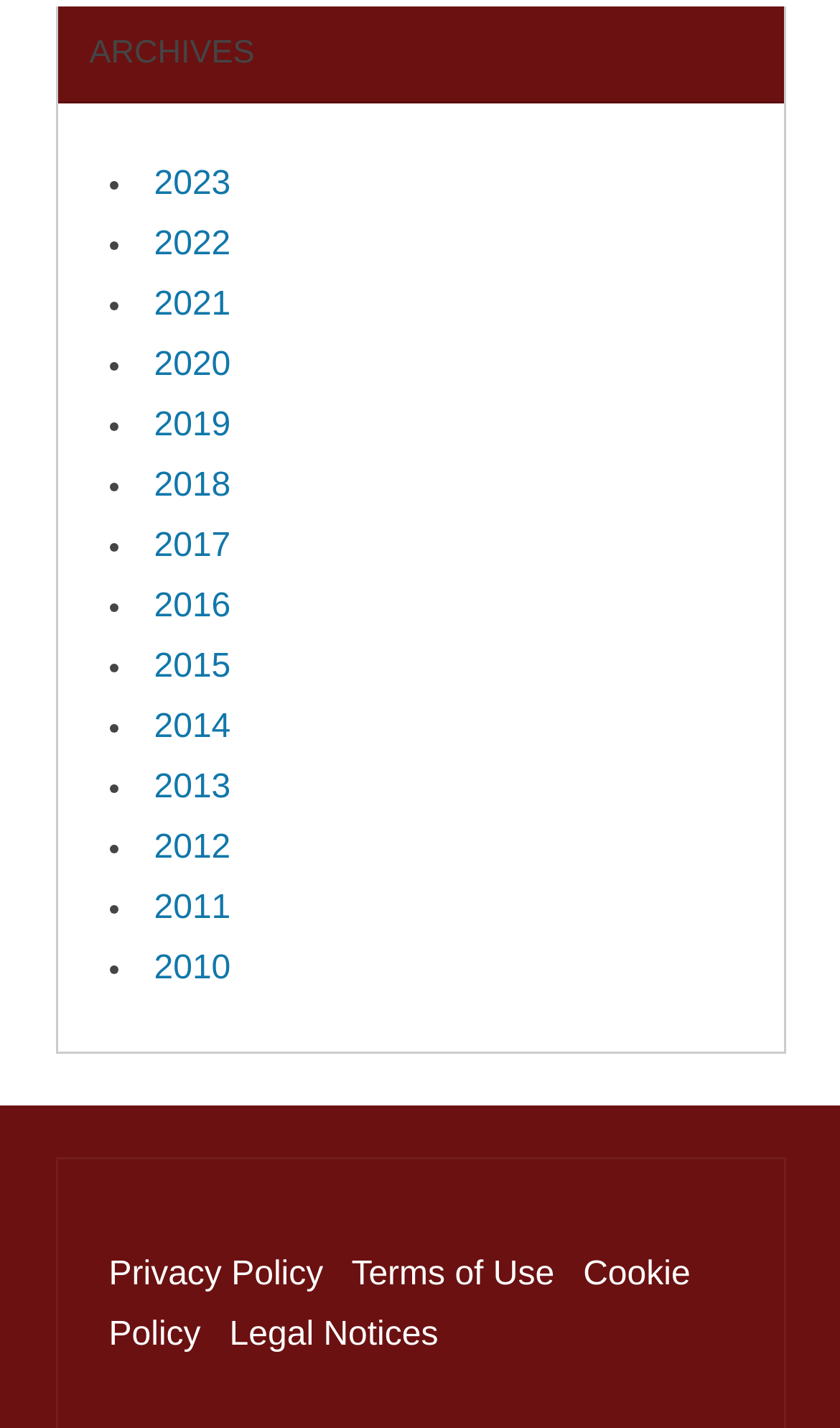Could you indicate the bounding box coordinates of the region to click in order to complete this instruction: "Check the legal notices".

[0.273, 0.921, 0.522, 0.947]